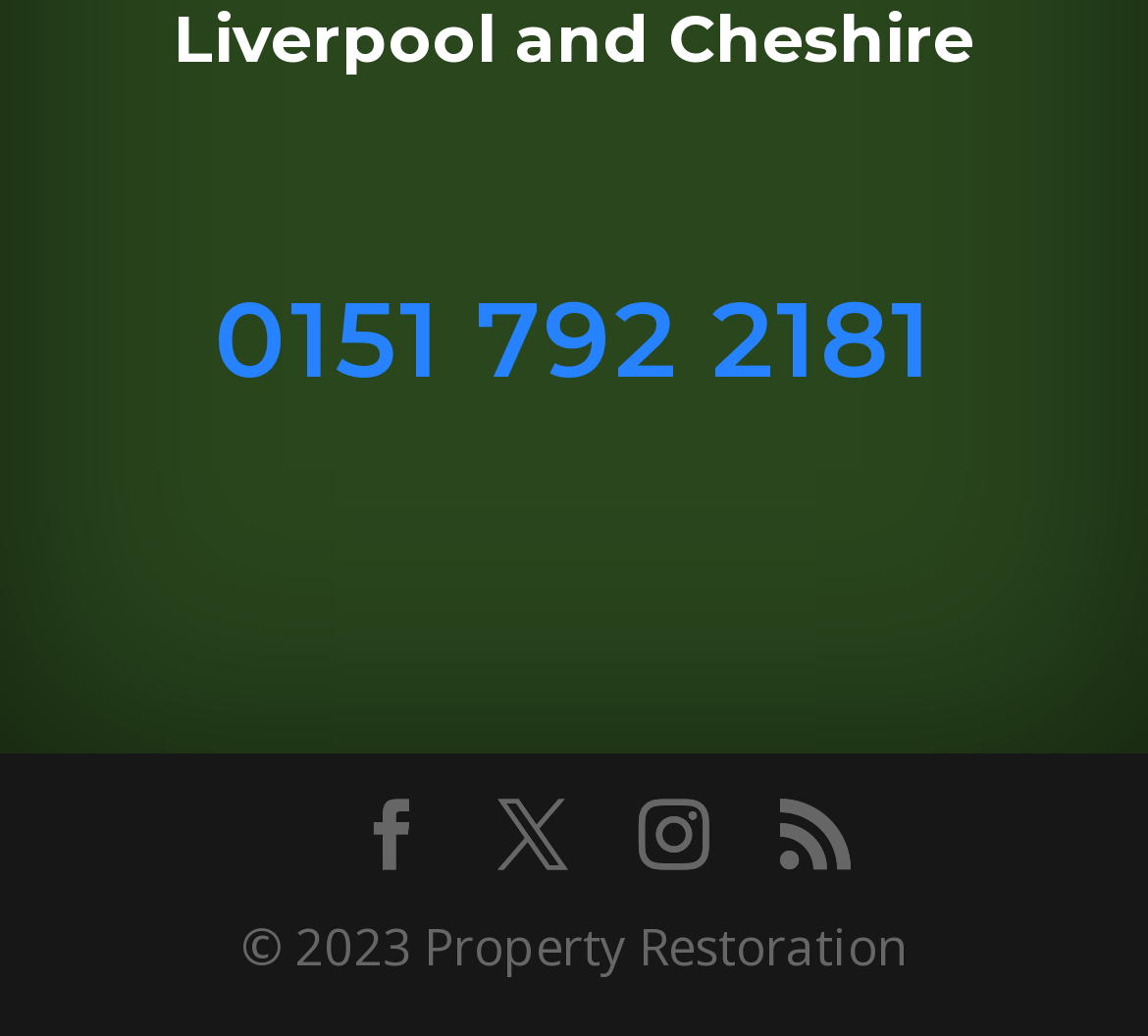Provide the bounding box coordinates in the format (top-left x, top-left y, bottom-right x, bottom-right y). All values are floating point numbers between 0 and 1. Determine the bounding box coordinate of the UI element described as: Instagram

[0.556, 0.769, 0.618, 0.851]